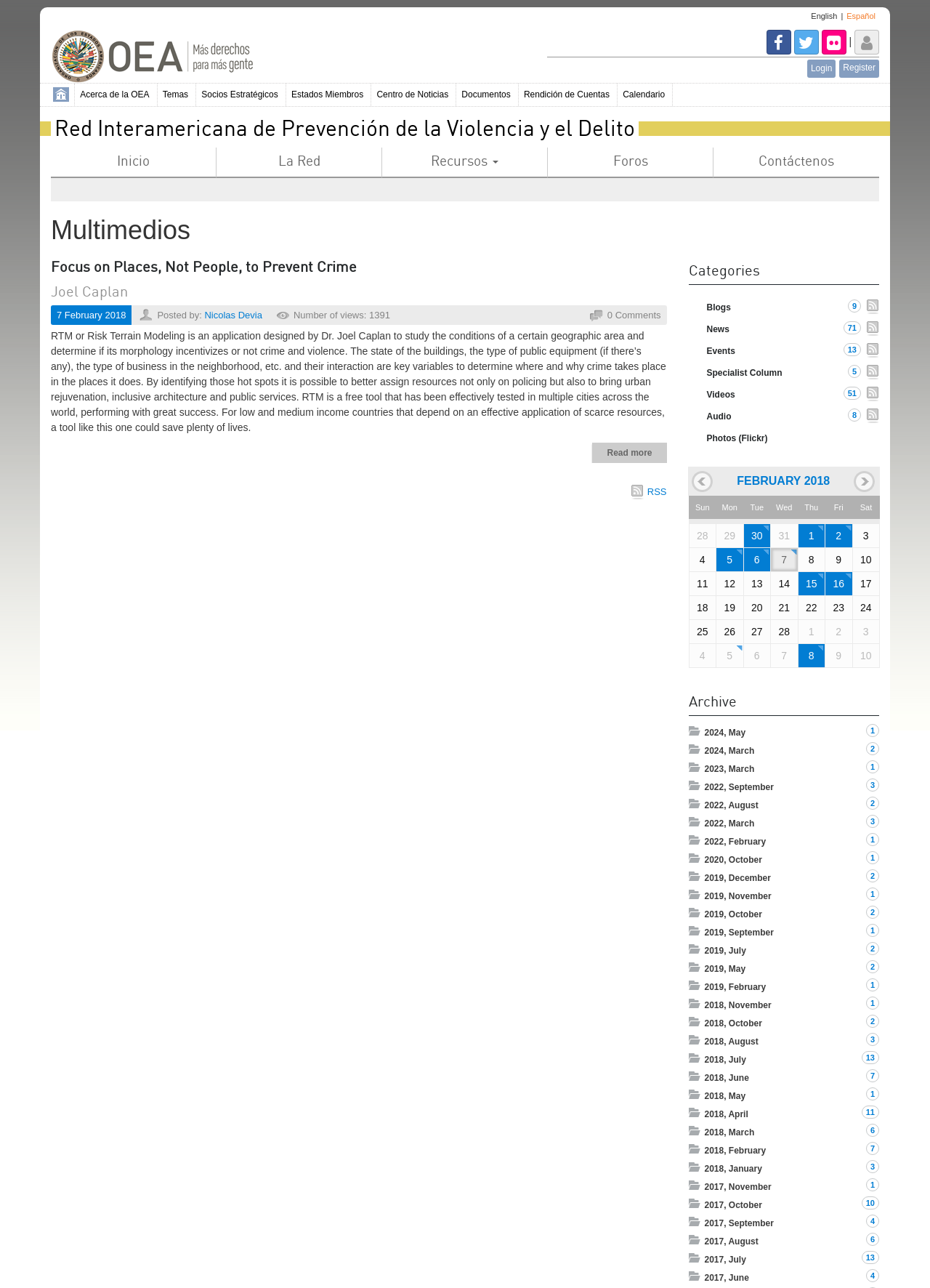Provide your answer to the question using just one word or phrase: What is the language of the webpage?

English or Spanish